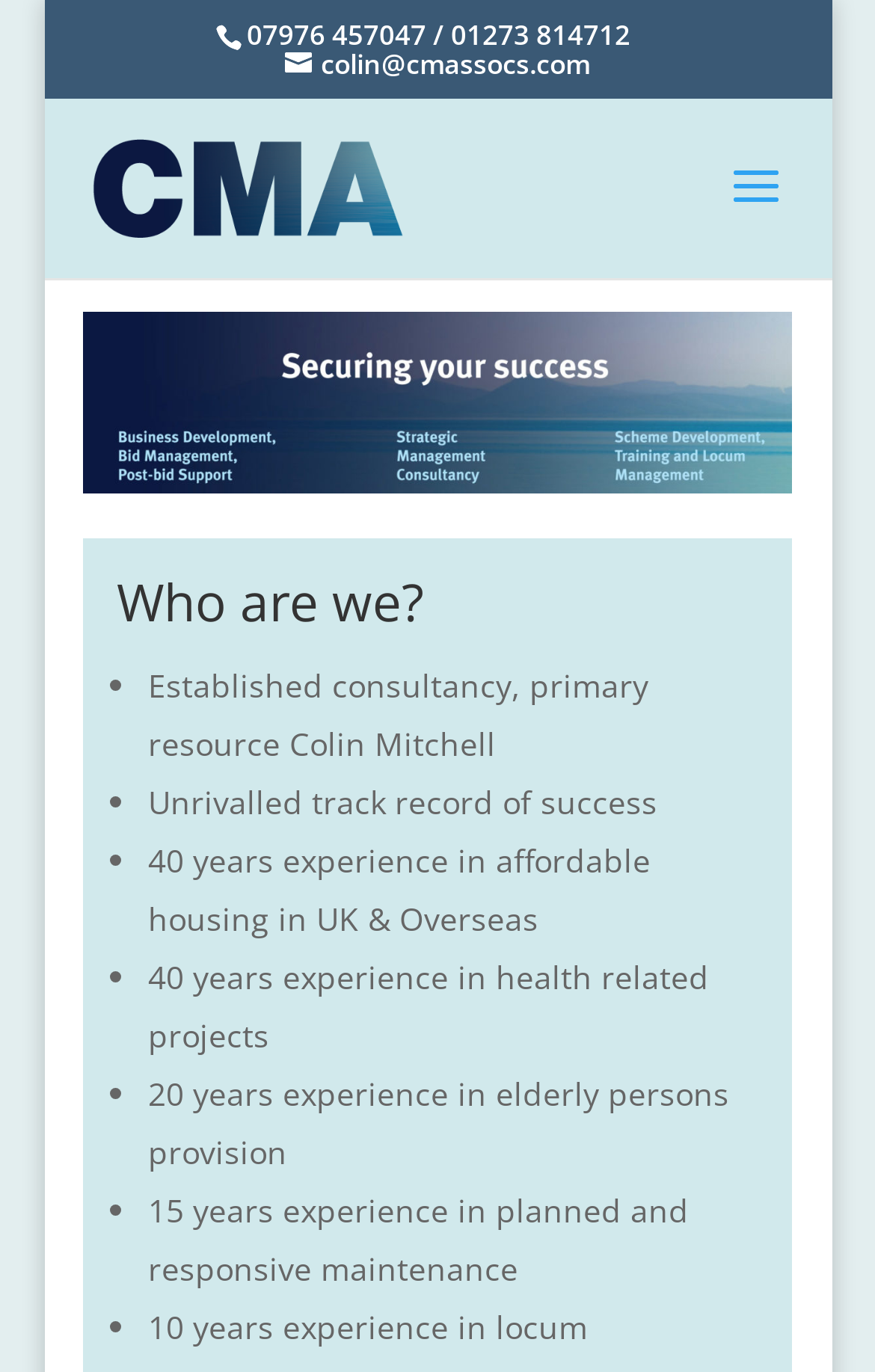What is the phone number on the top?
Answer the question with a detailed and thorough explanation.

I found the phone number by looking at the top section of the webpage, where I saw a static text element with the phone number '07976 457047 / 01273 814712'.